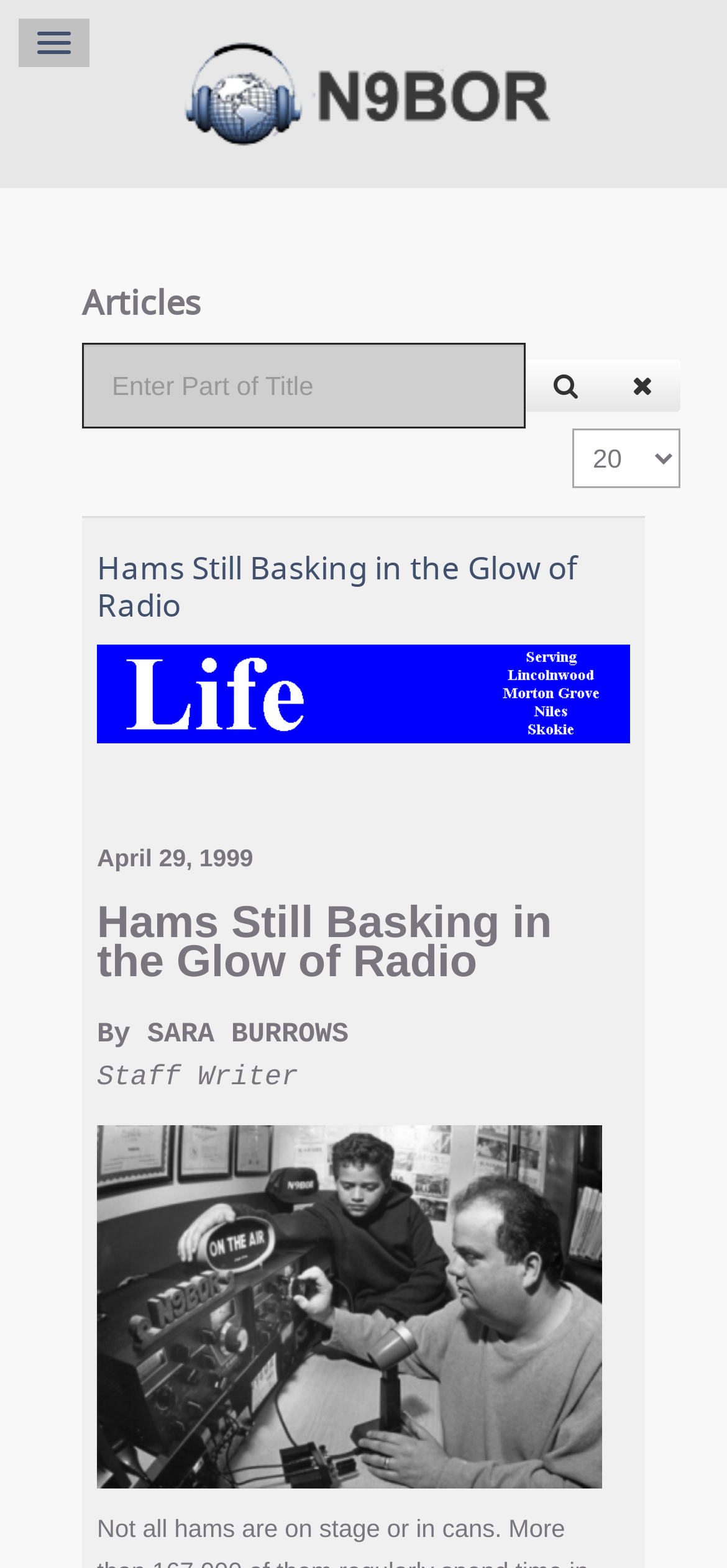Elaborate on the different components and information displayed on the webpage.

The webpage is the personal website of U.S. amateur radio operator N9BOR. At the top, there is a link on the left side, followed by a heading that reads "Articles". Below the heading, there is a search bar with a text box and two buttons, one with a magnifying glass icon and the other with a times icon. To the right of the search bar, there is a combo box to select the number of items to display.

Further down, there is a heading that reads "Hams Still Basking in the Glow of Radio", accompanied by a link with the same text. To the right of the heading, there is an image with the logo of "life". Below the logo, there is a series of static text elements, including a date "April 29, 1999", the title of the article "Hams Still Basking in the Glow of Radio", the author's name "By SARA BURROWS", and the author's title "Staff Writer". At the bottom, there is a large image of the amateur radio operator N9BOR.